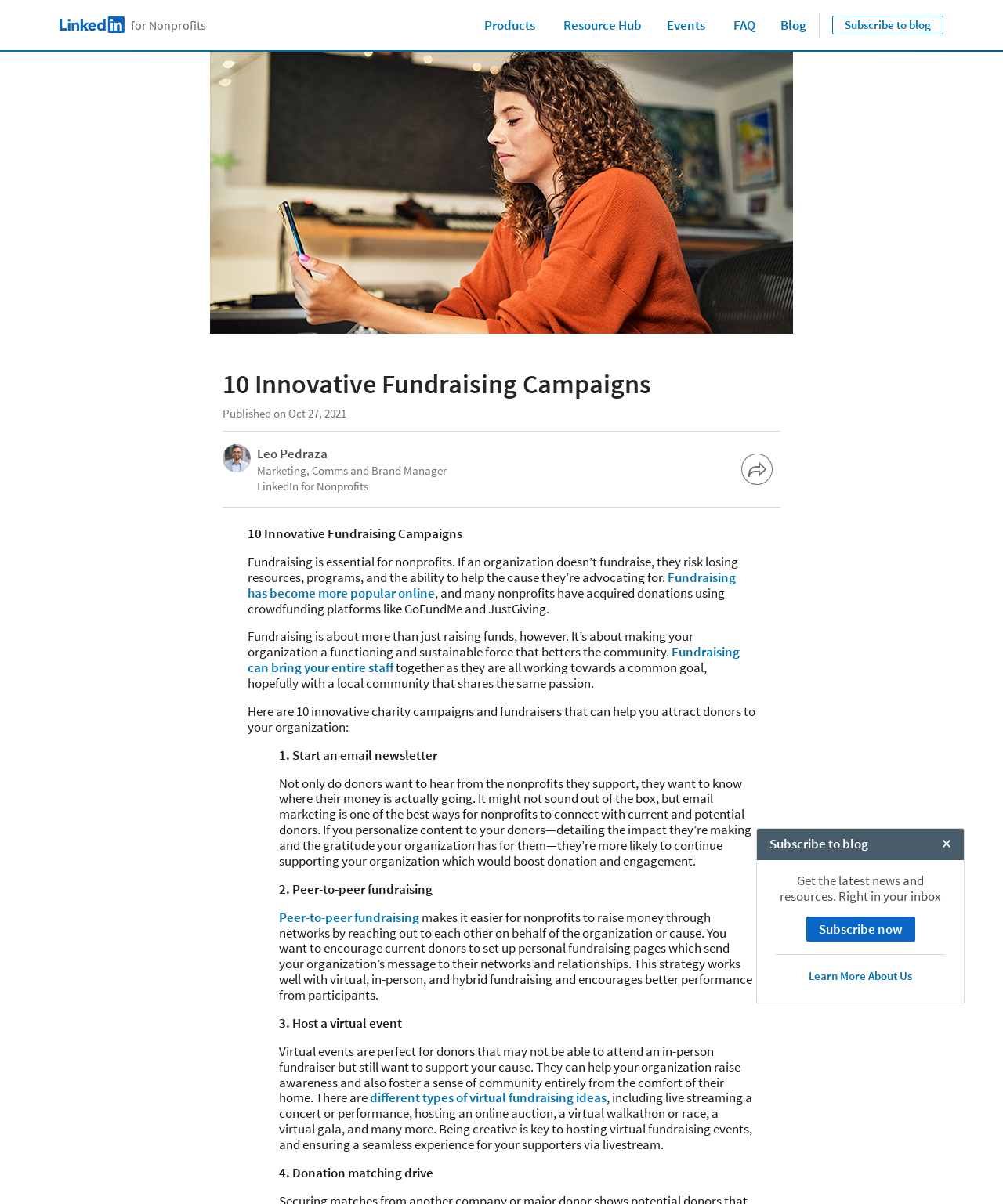What type of event can be hosted online?
Refer to the image and provide a concise answer in one word or phrase.

Virtual event